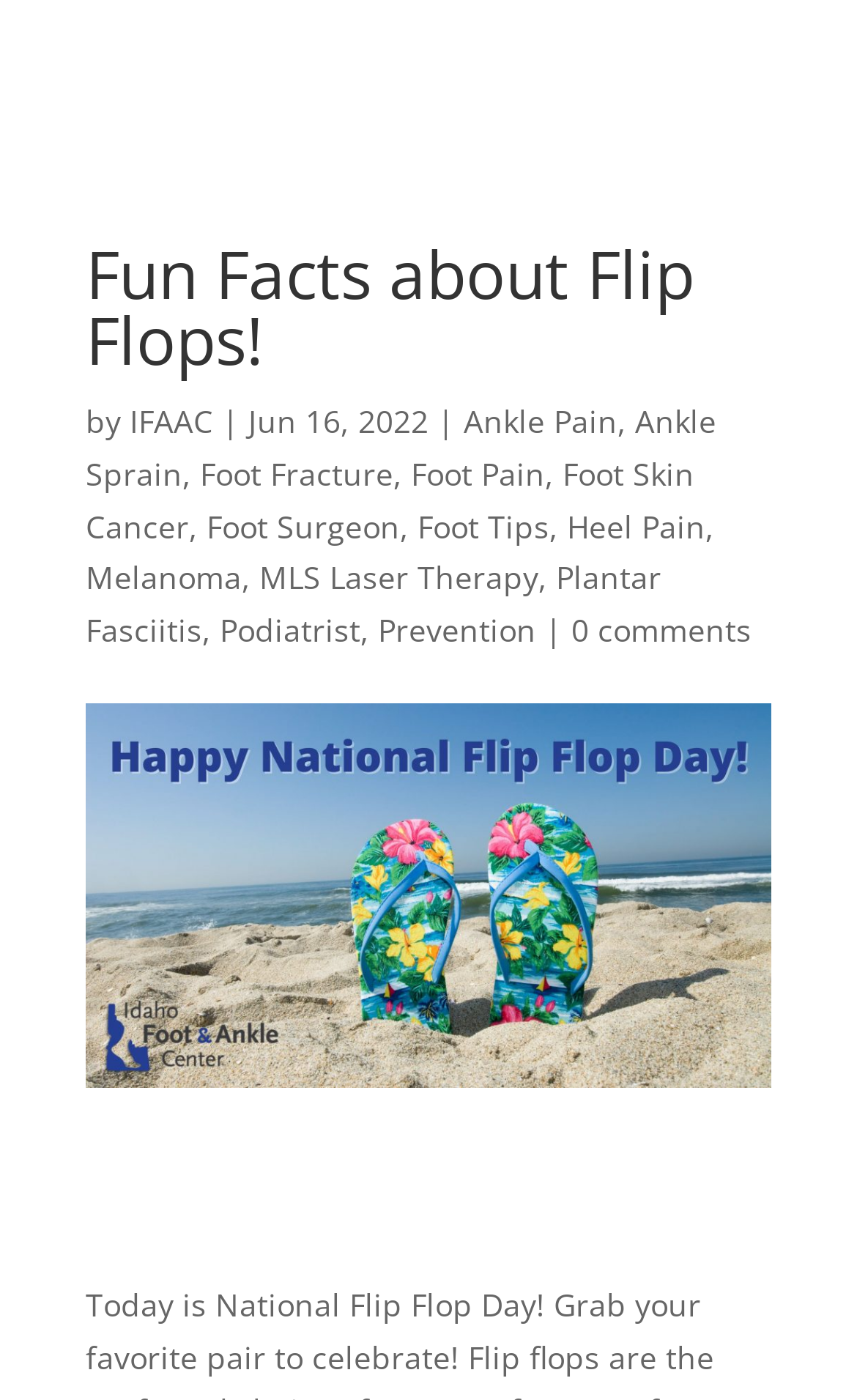Please provide the bounding box coordinates in the format (top-left x, top-left y, bottom-right x, bottom-right y). Remember, all values are floating point numbers between 0 and 1. What is the bounding box coordinate of the region described as: MLS Laser Therapy

[0.303, 0.398, 0.628, 0.428]